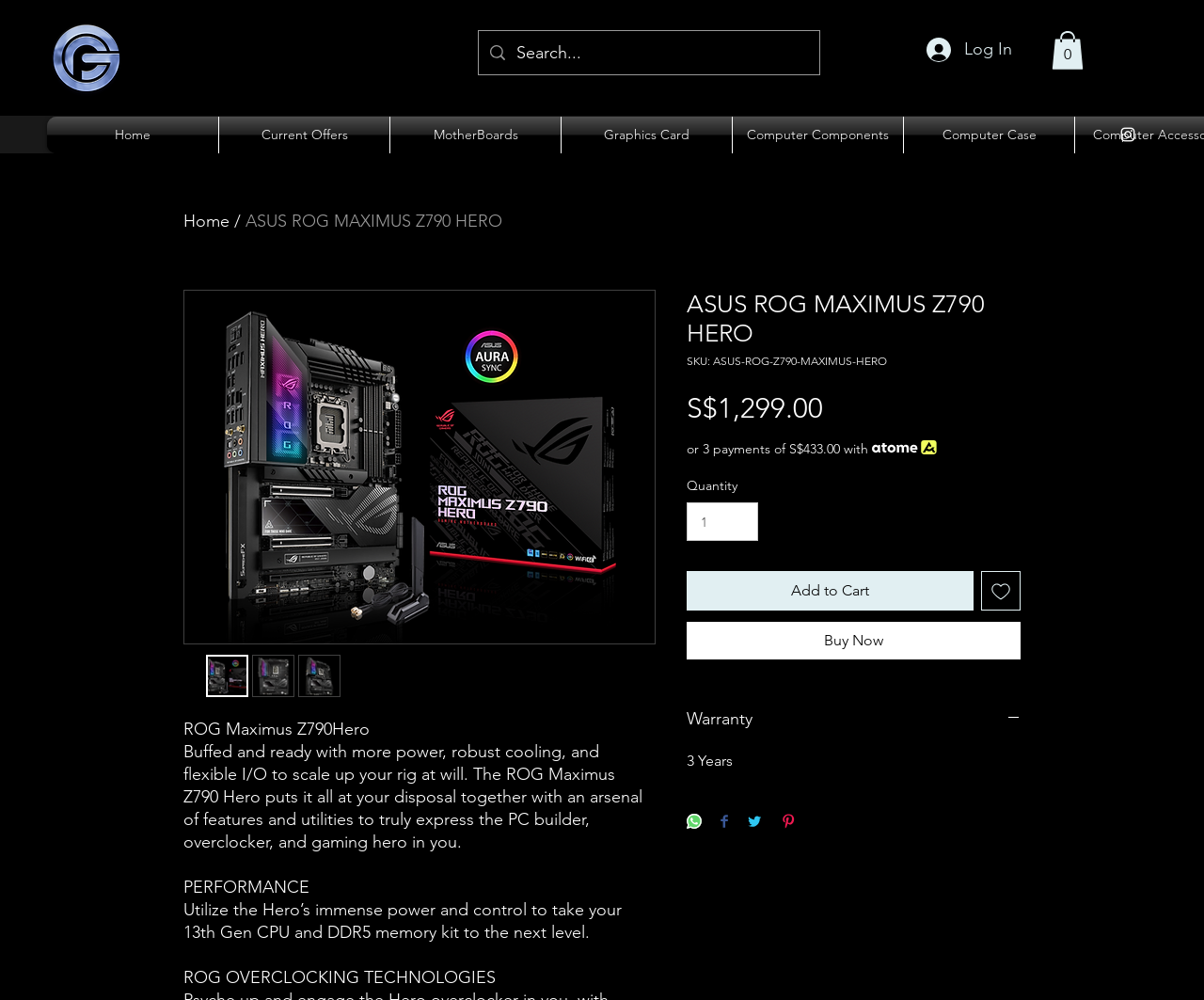Based on the provided description, "aria-label="Add to Wishlist"", find the bounding box of the corresponding UI element in the screenshot.

[0.815, 0.539, 0.848, 0.579]